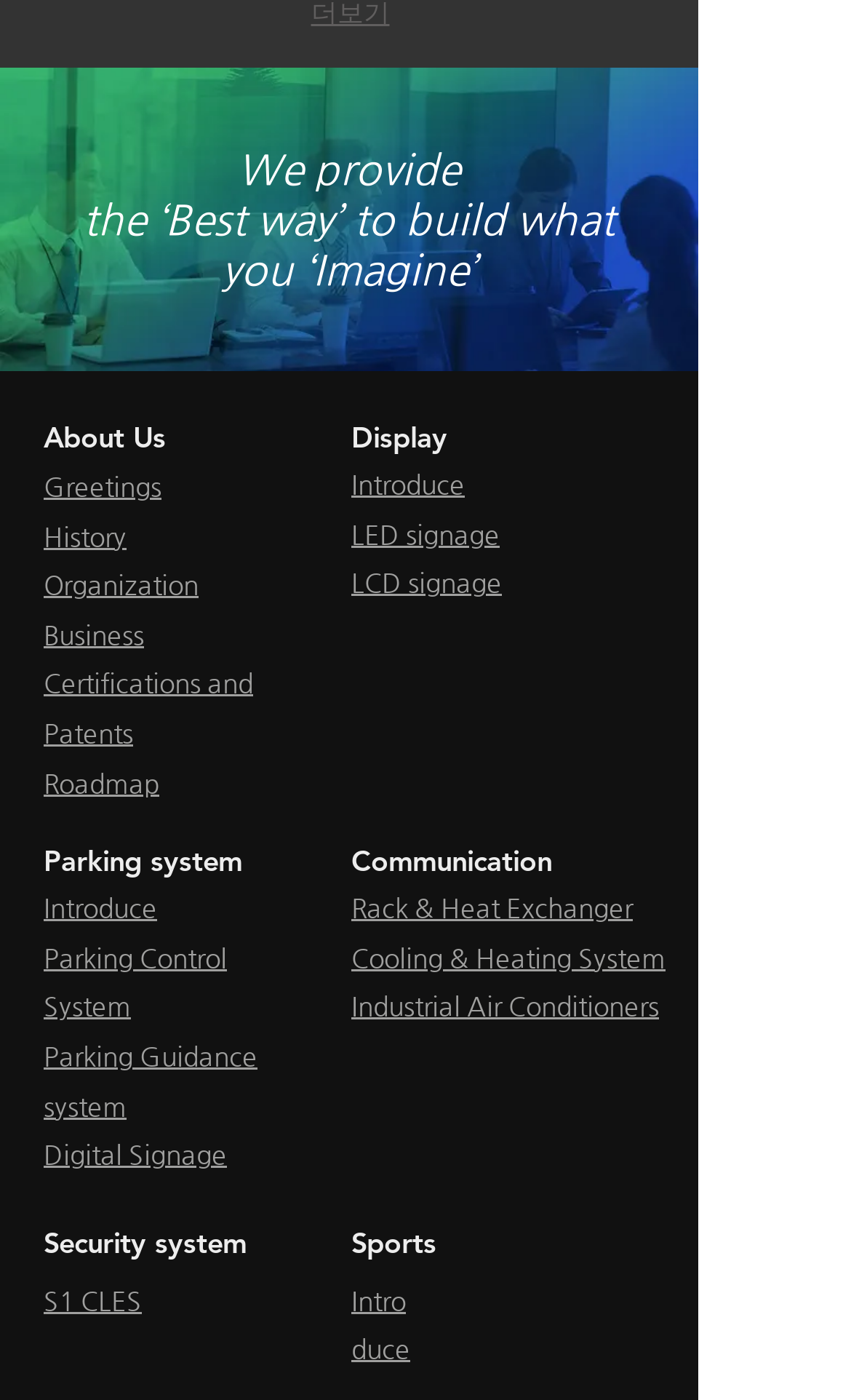What type of air conditioners are mentioned on the webpage?
Based on the screenshot, answer the question with a single word or phrase.

Industrial